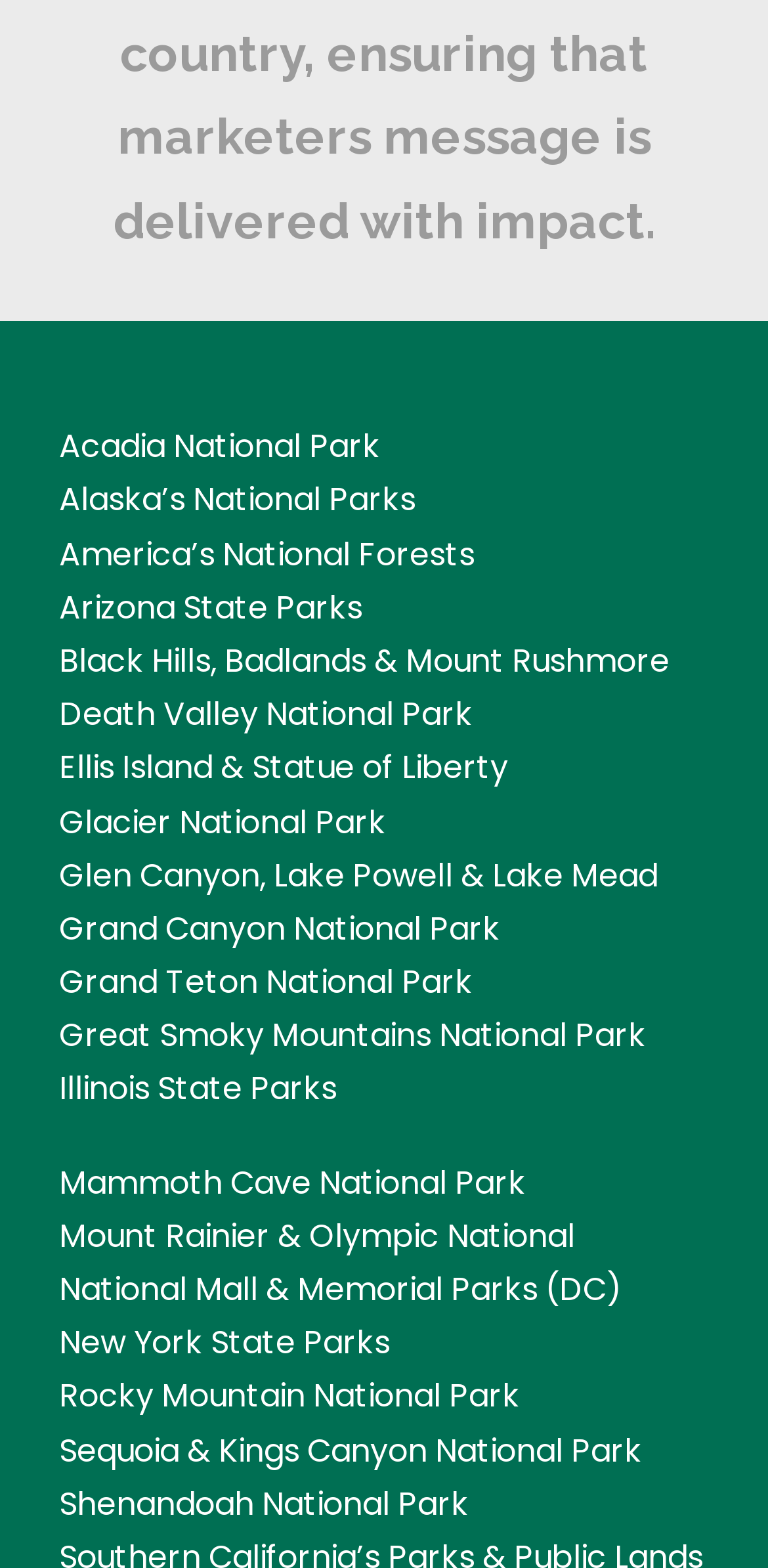From the given element description: "Great Smoky Mountains National Park", find the bounding box for the UI element. Provide the coordinates as four float numbers between 0 and 1, in the order [left, top, right, bottom].

[0.077, 0.646, 0.841, 0.675]